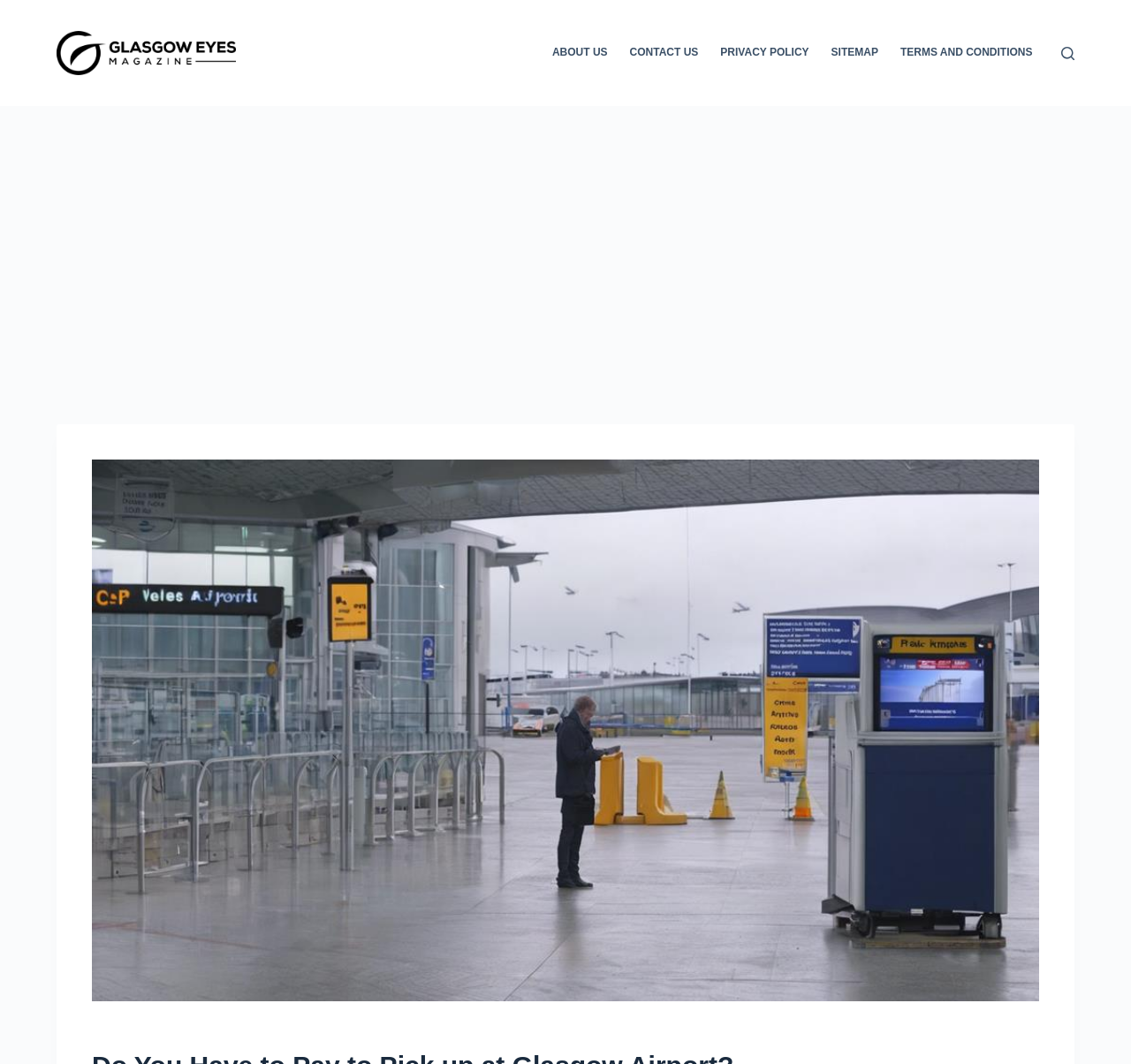Using the format (top-left x, top-left y, bottom-right x, bottom-right y), provide the bounding box coordinates for the described UI element. All values should be floating point numbers between 0 and 1: alt="Glasgow Eyes Magazine"

[0.05, 0.029, 0.209, 0.071]